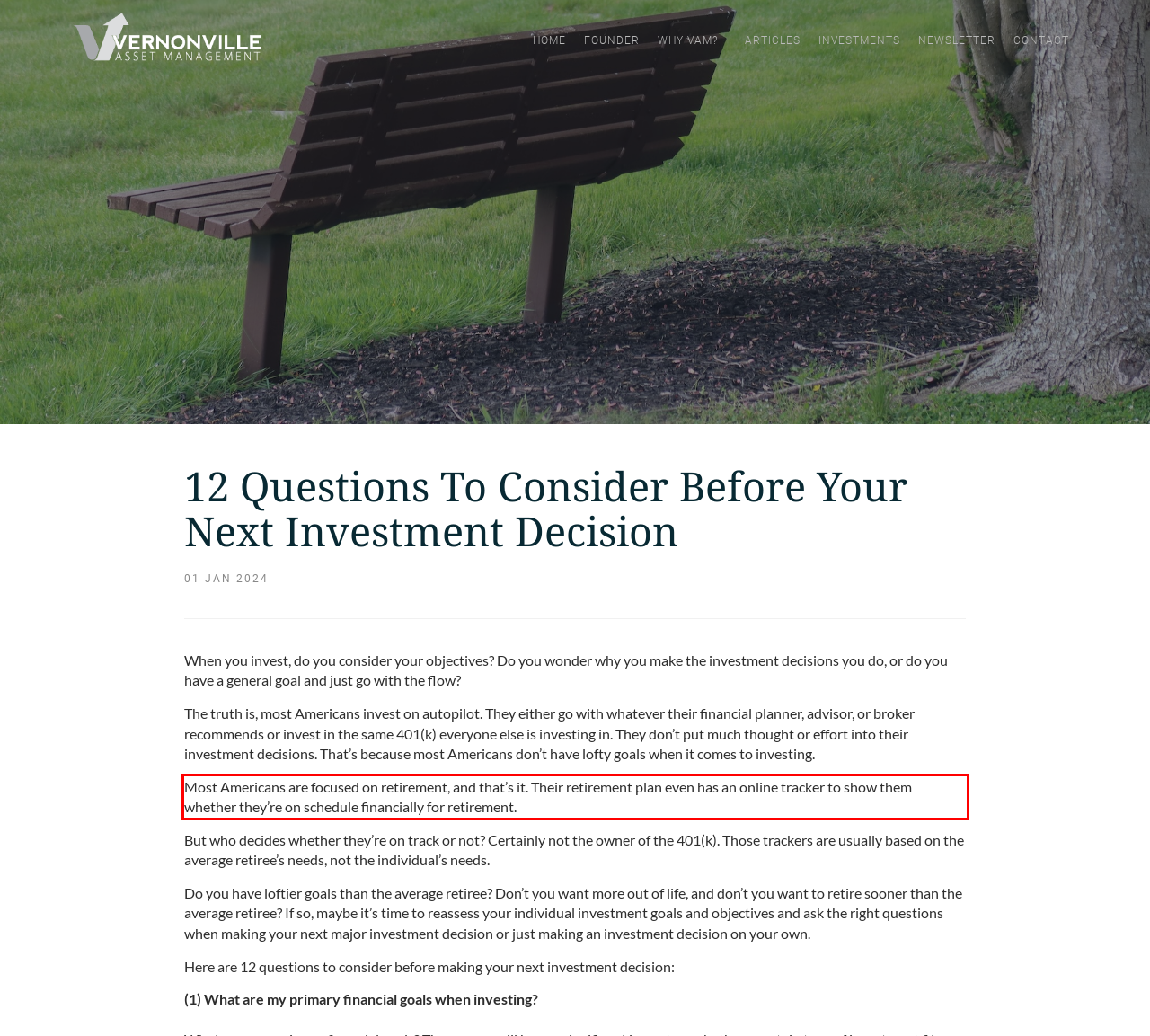You have a screenshot of a webpage with a red bounding box. Use OCR to generate the text contained within this red rectangle.

Most Americans are focused on retirement, and that’s it. ​​Their retirement plan even has an online tracker to show them whether they’re on schedule financially for retirement.